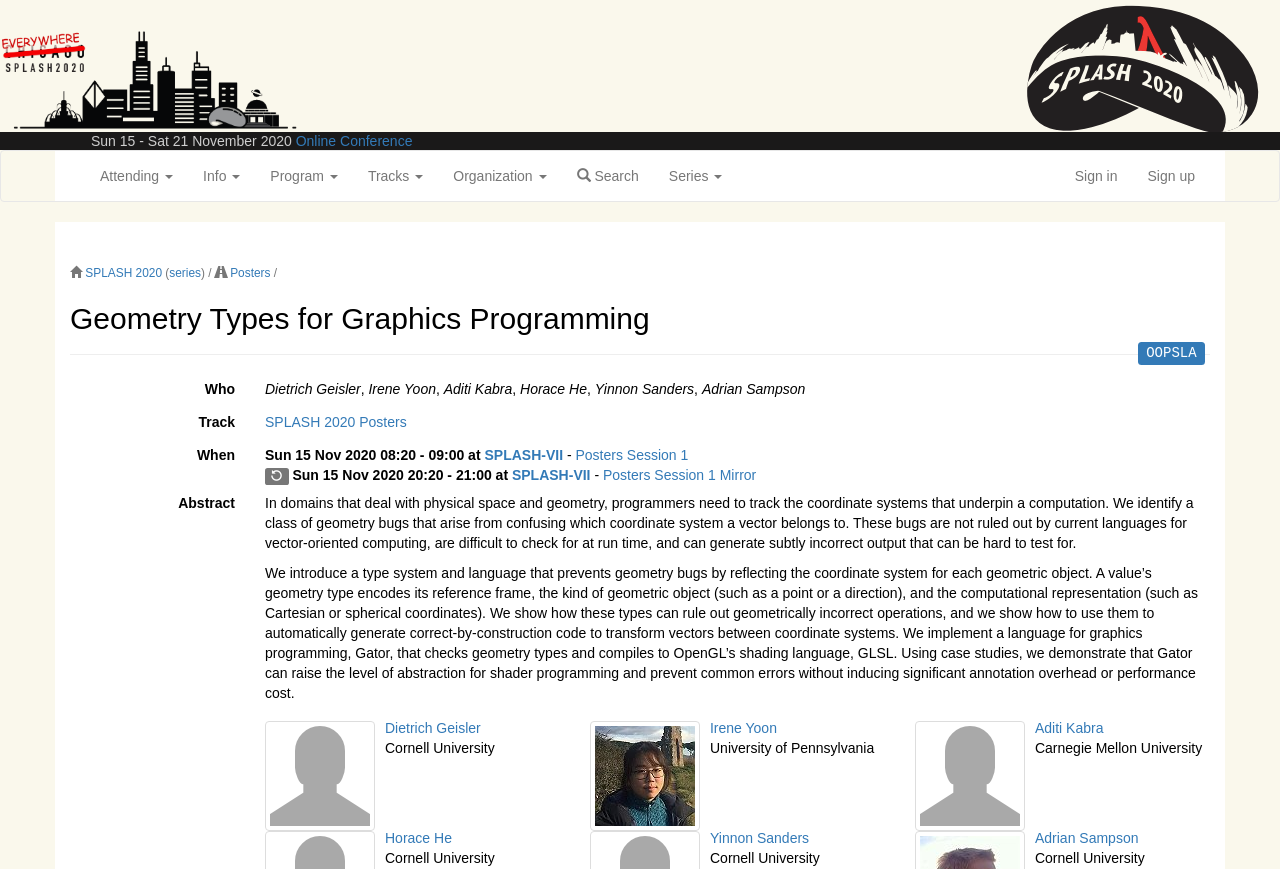What is the topic of the poster? Look at the image and give a one-word or short phrase answer.

Geometry types for graphics programming